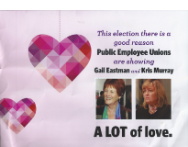What is the purpose of the headshots in the flyer?
Based on the image, respond with a single word or phrase.

To add a personal touch